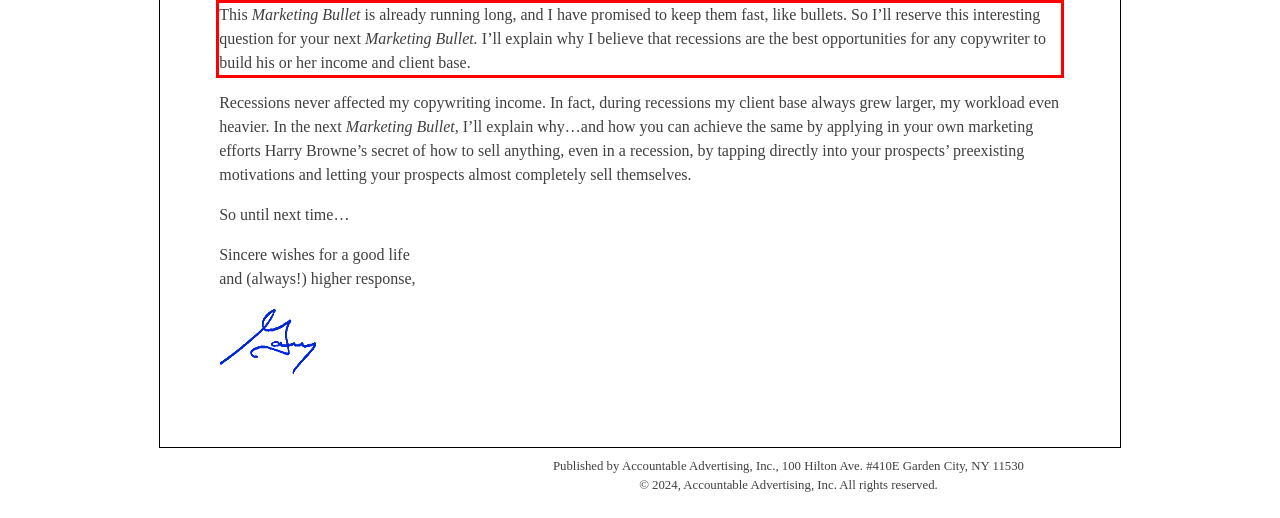You are presented with a webpage screenshot featuring a red bounding box. Perform OCR on the text inside the red bounding box and extract the content.

This Marketing Bullet is already running long, and I have promised to keep them fast, like bullets. So I’ll reserve this interesting question for your next Marketing Bullet. I’ll explain why I believe that recessions are the best opportunities for any copywriter to build his or her income and client base.